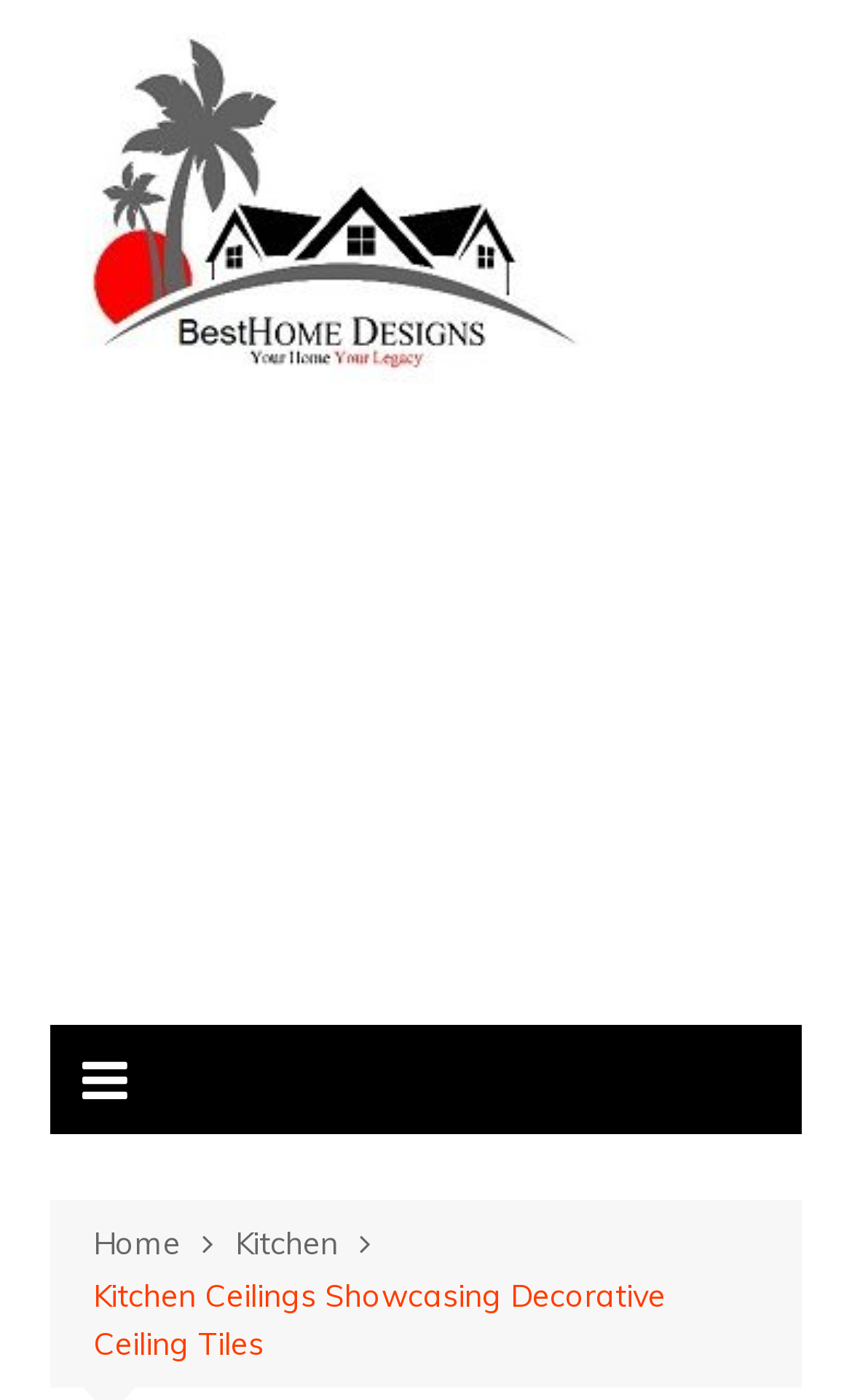Based on the element description Home, identify the bounding box of the UI element in the given webpage screenshot. The coordinates should be in the format (top-left x, top-left y, bottom-right x, bottom-right y) and must be between 0 and 1.

[0.11, 0.871, 0.276, 0.906]